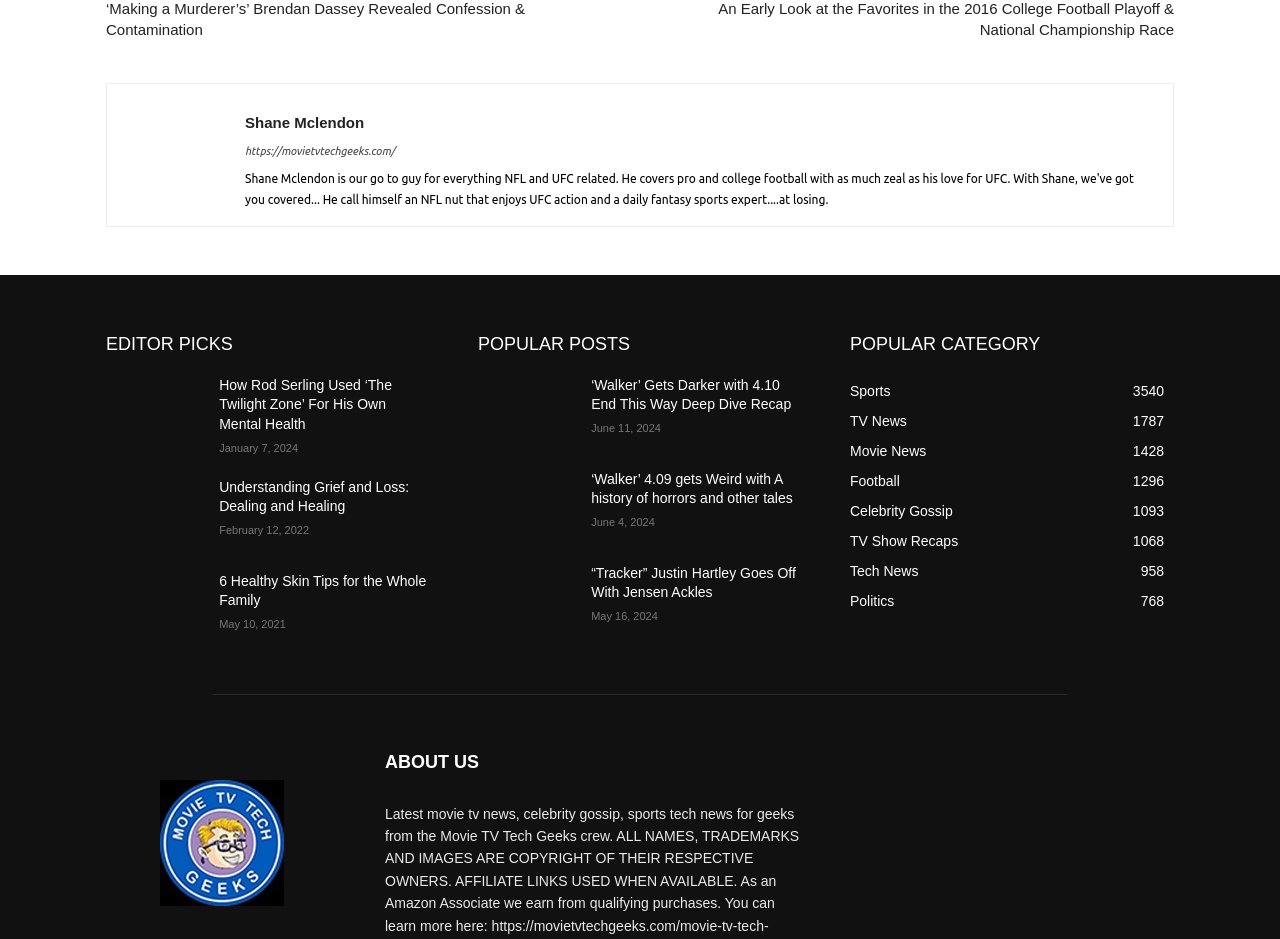Can you find the bounding box coordinates of the area I should click to execute the following instruction: "Browse the 'POPULAR POSTS' section"?

[0.373, 0.35, 0.627, 0.383]